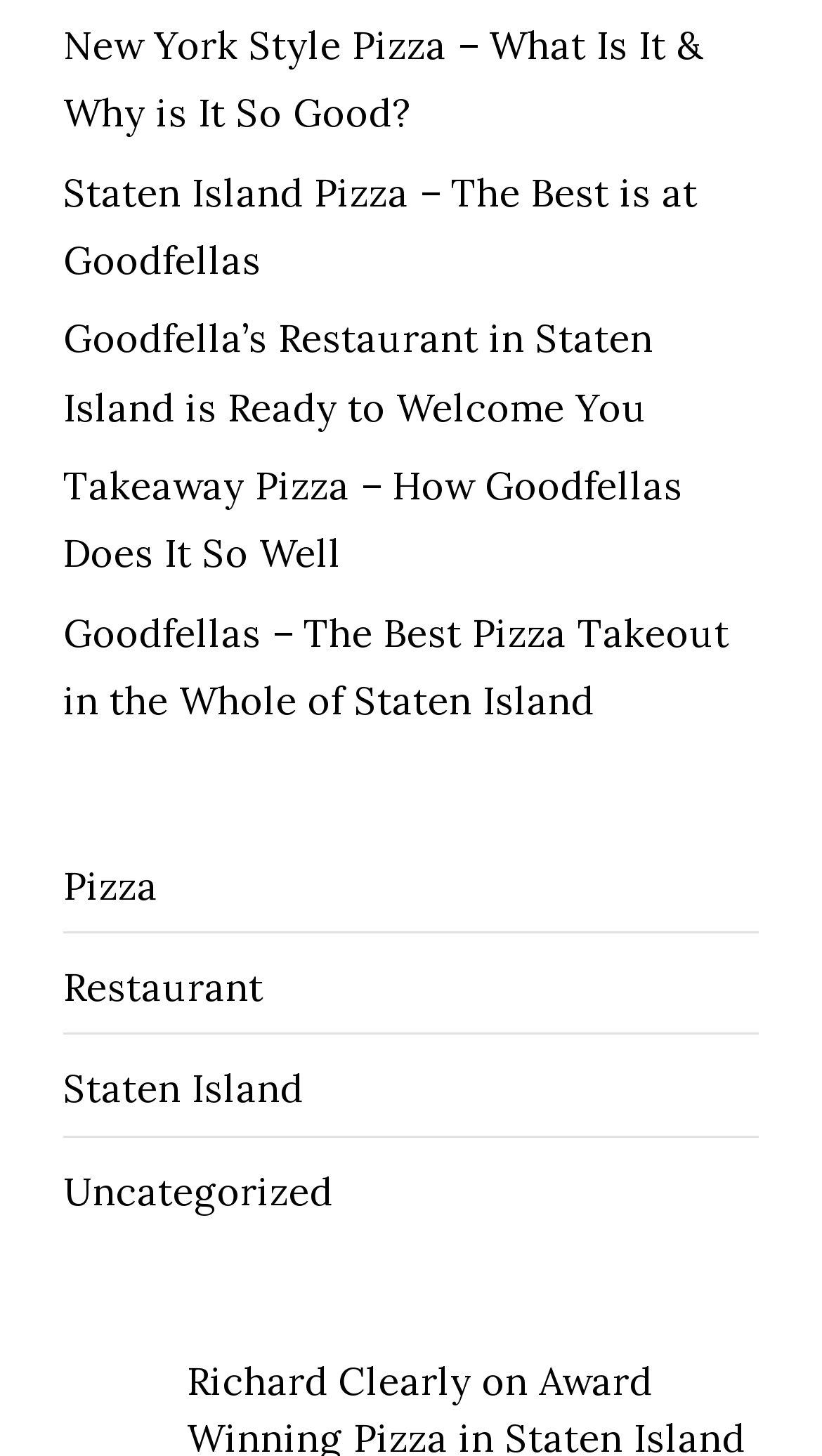Please specify the bounding box coordinates of the element that should be clicked to execute the given instruction: 'Read about Takeaway Pizza at Goodfellas'. Ensure the coordinates are four float numbers between 0 and 1, expressed as [left, top, right, bottom].

[0.077, 0.317, 0.831, 0.397]